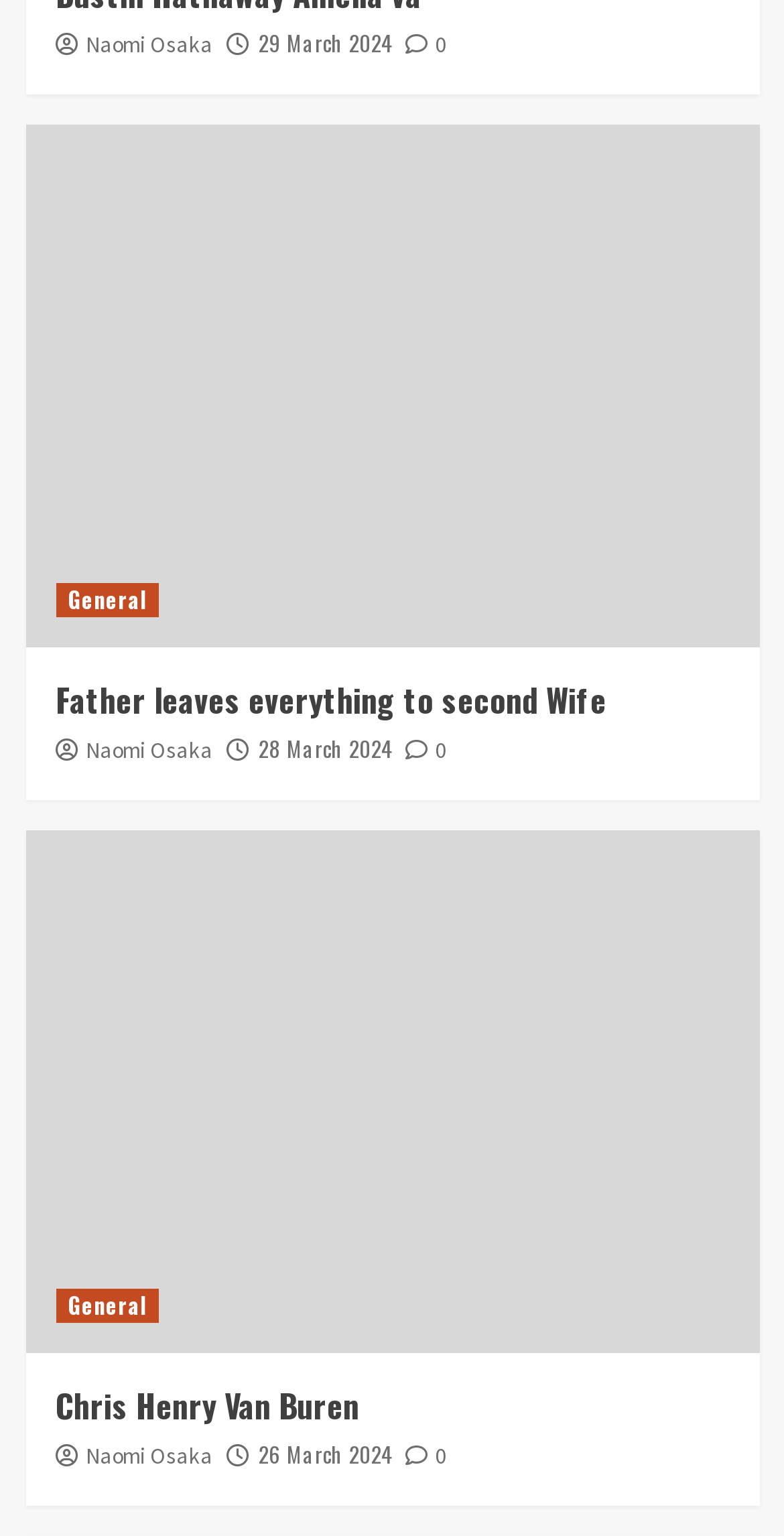Please analyze the image and give a detailed answer to the question:
How many figures are present on the webpage?

There are three figure elements present on the webpage, each with a figcaption element, indicating that there are three images or figures on the webpage.